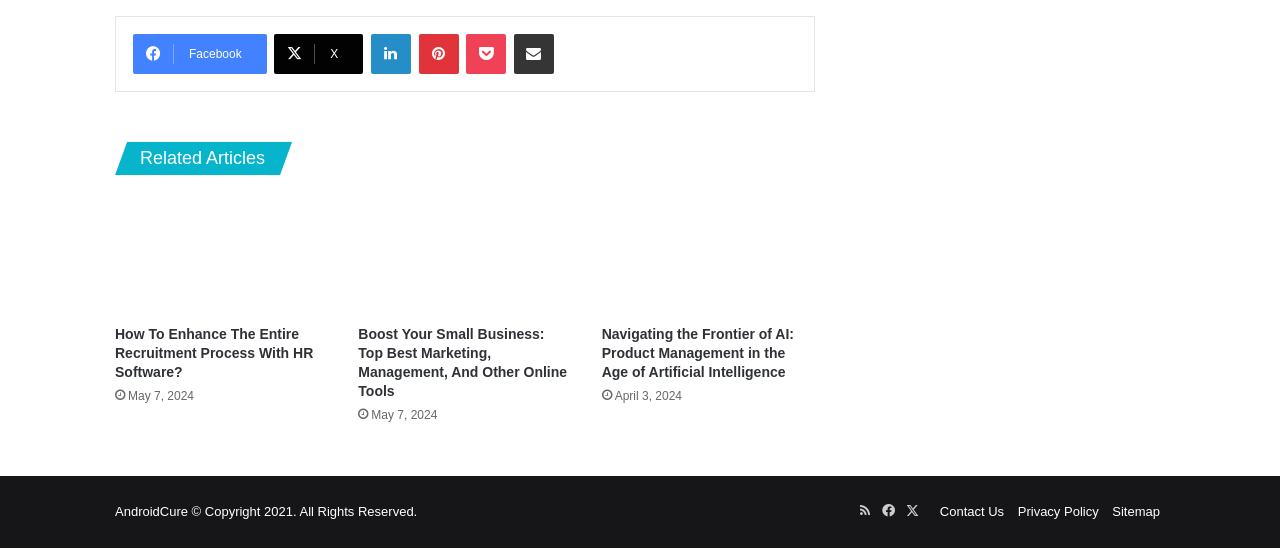Pinpoint the bounding box coordinates of the clickable element to carry out the following instruction: "Read 'How To Enhance The Entire Recruitment Process With HR Software?'."

[0.09, 0.356, 0.257, 0.575]